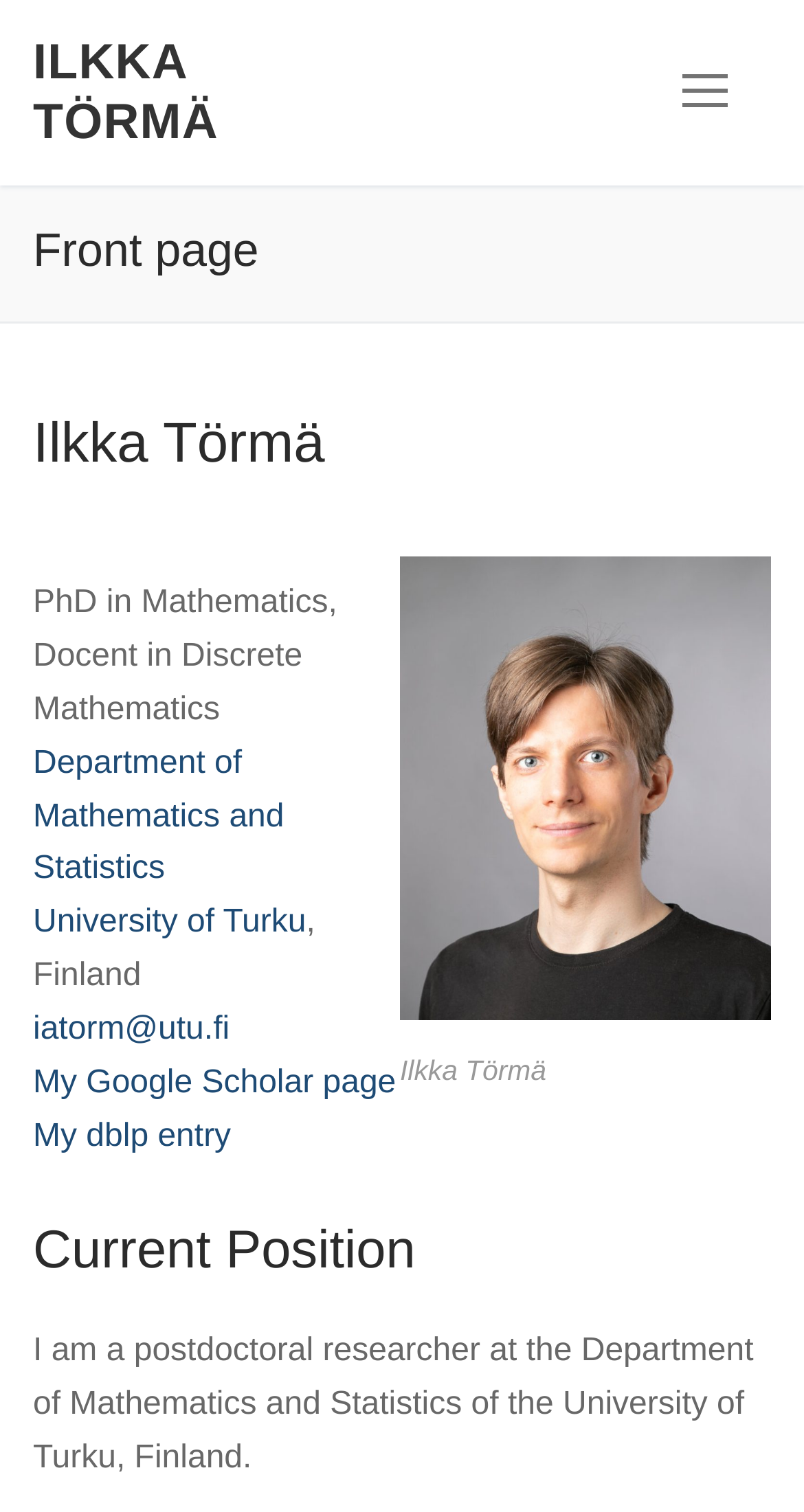What is the name of Ilkka Törmä's department?
Provide a concise answer using a single word or phrase based on the image.

Department of Mathematics and Statistics